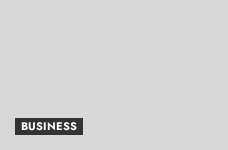What type of subjects may the content associated with this label explore?
Based on the screenshot, give a detailed explanation to answer the question.

The caption suggests that the content may explore various aspects of business, including trends, advice, and industry insights, as the graphic prominently displays the word 'BUSINESS'.